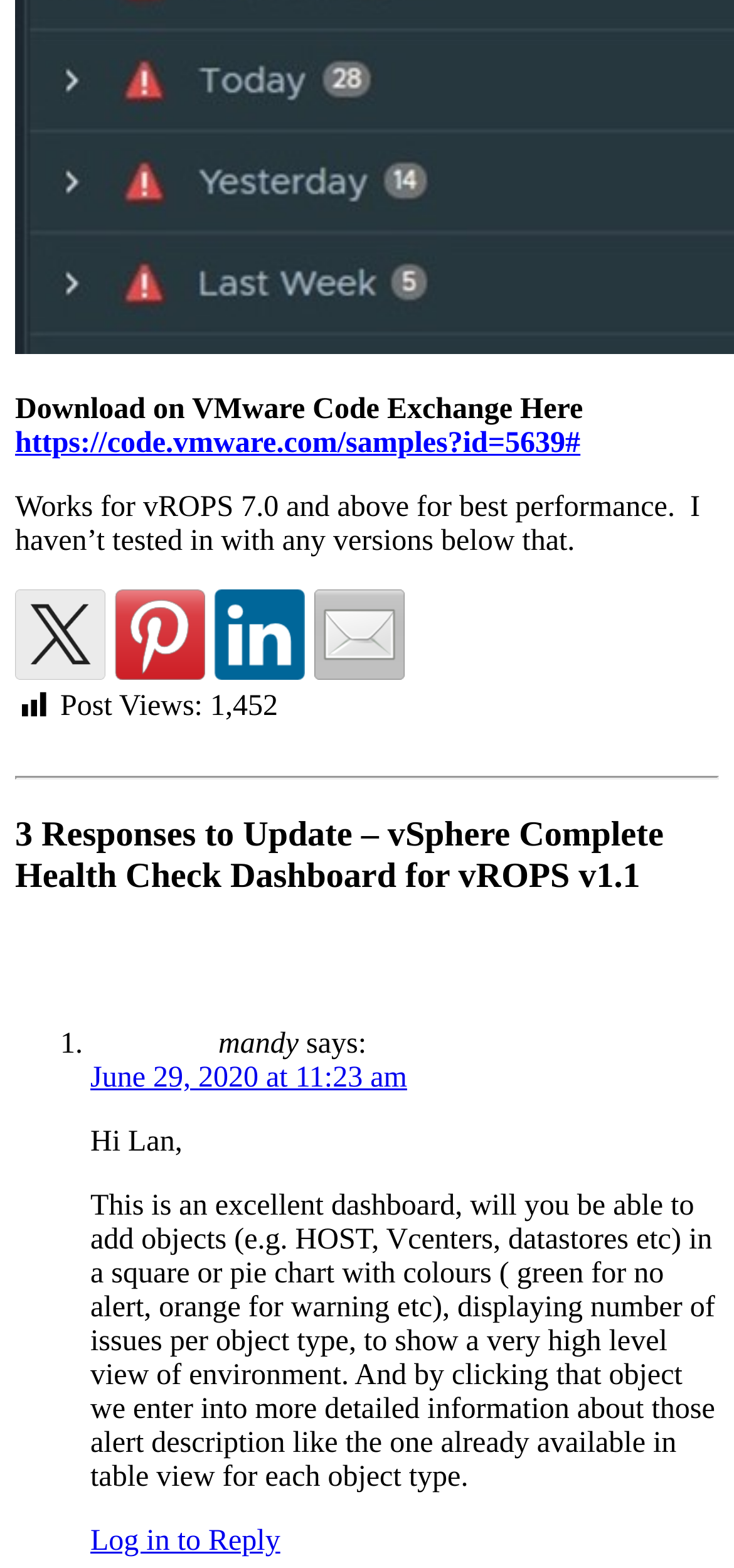Answer briefly with one word or phrase:
What is the topic of the post?

vSphere Complete Health Check Dashboard